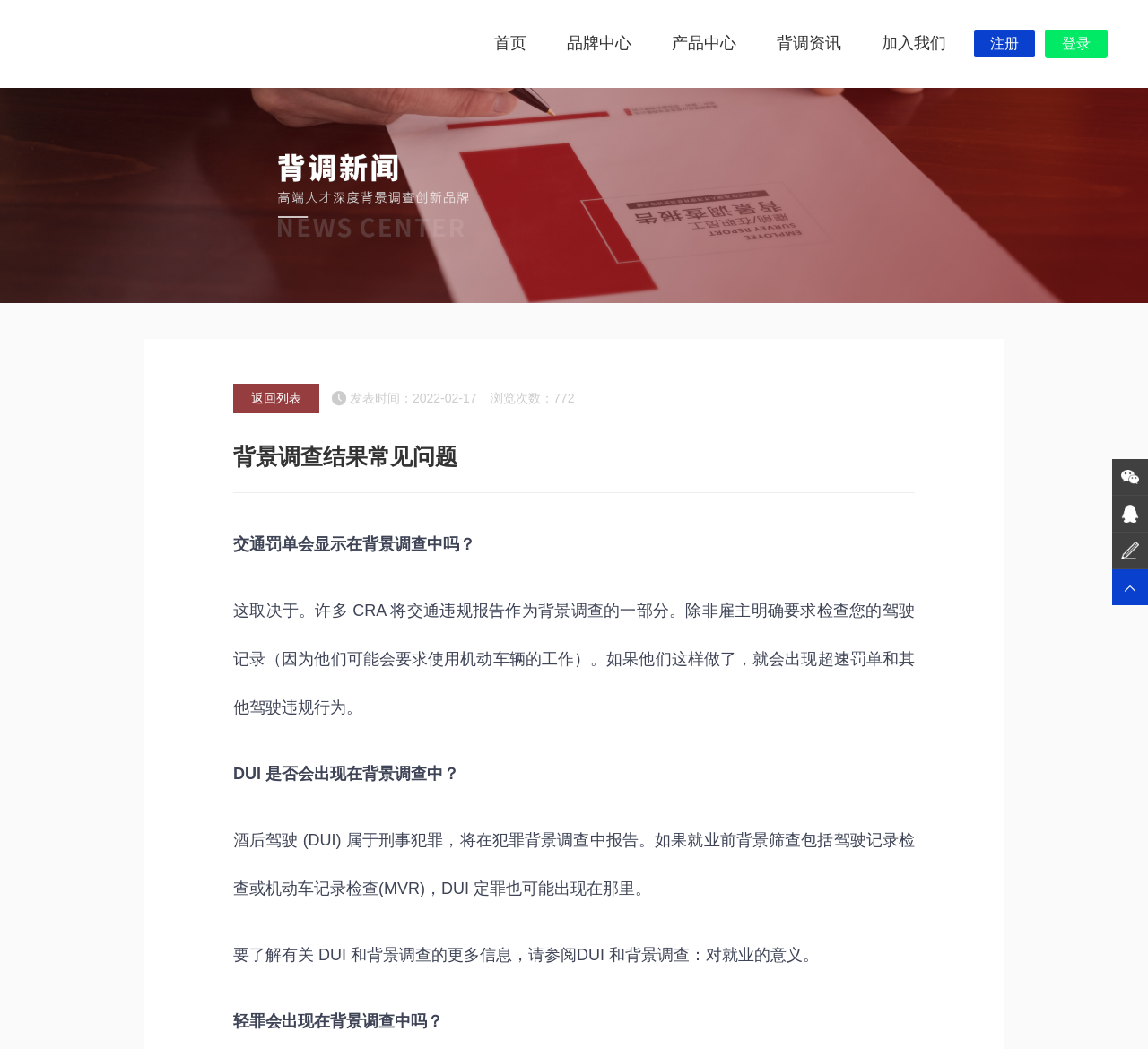Give a one-word or short-phrase answer to the following question: 
What is the purpose of a CRA in a background investigation?

To check driving records